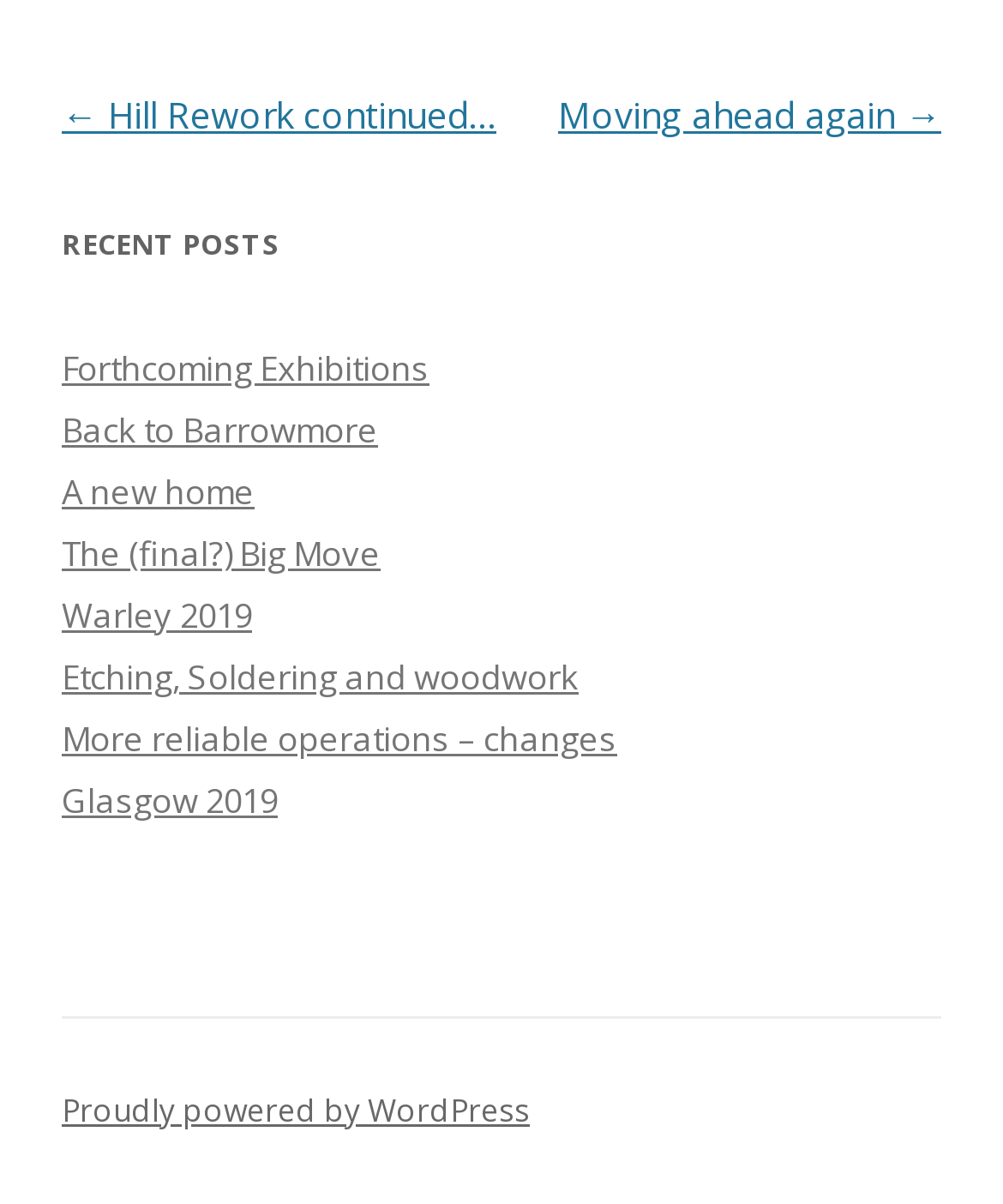Determine the coordinates of the bounding box for the clickable area needed to execute this instruction: "check powered by WordPress".

[0.062, 0.904, 0.528, 0.94]